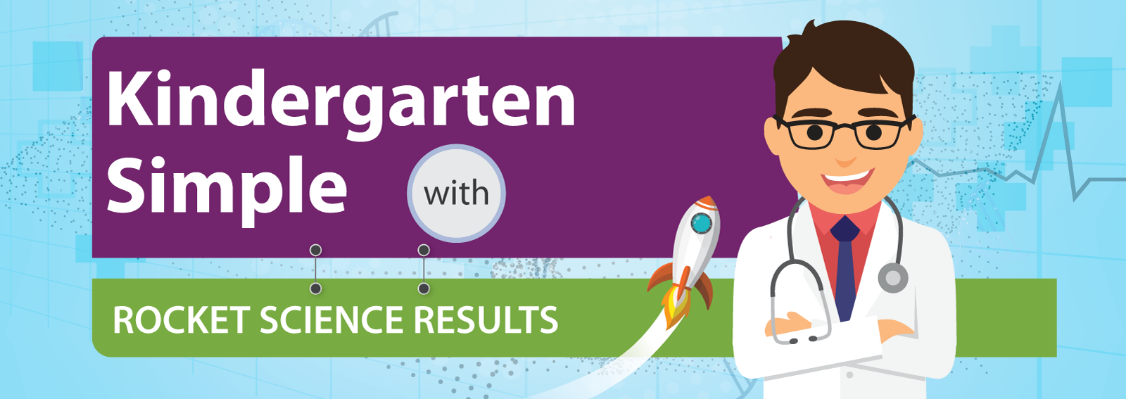Using the information shown in the image, answer the question with as much detail as possible: What color is the background of the main title?

The background of the main title 'Kindergarten Simple with ROCKET SCIENCE RESULTS' is a rich purple color, which is a vibrant and attention-grabbing color that helps to highlight the title and make it stand out.